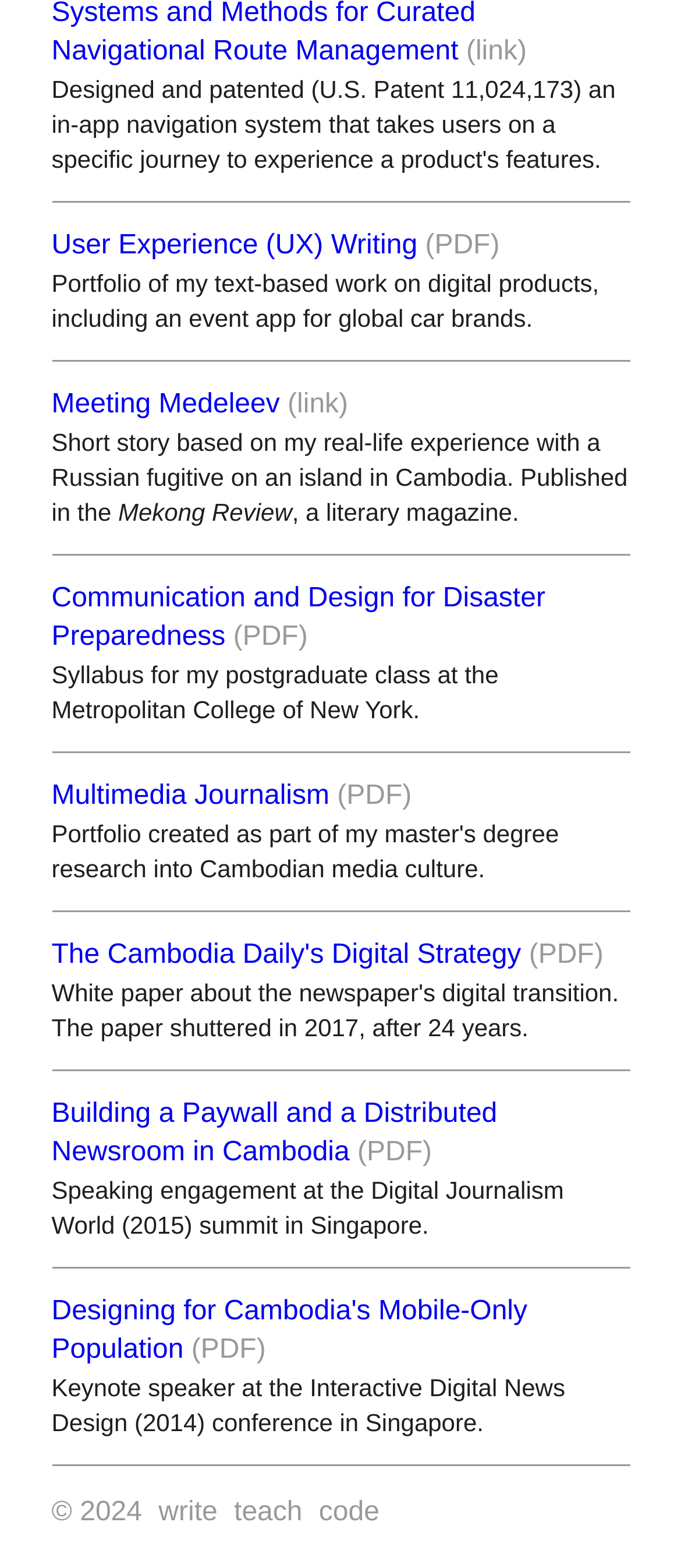What is the profession of the person described on this webpage?
Please provide a single word or phrase in response based on the screenshot.

Writer, teacher, coder